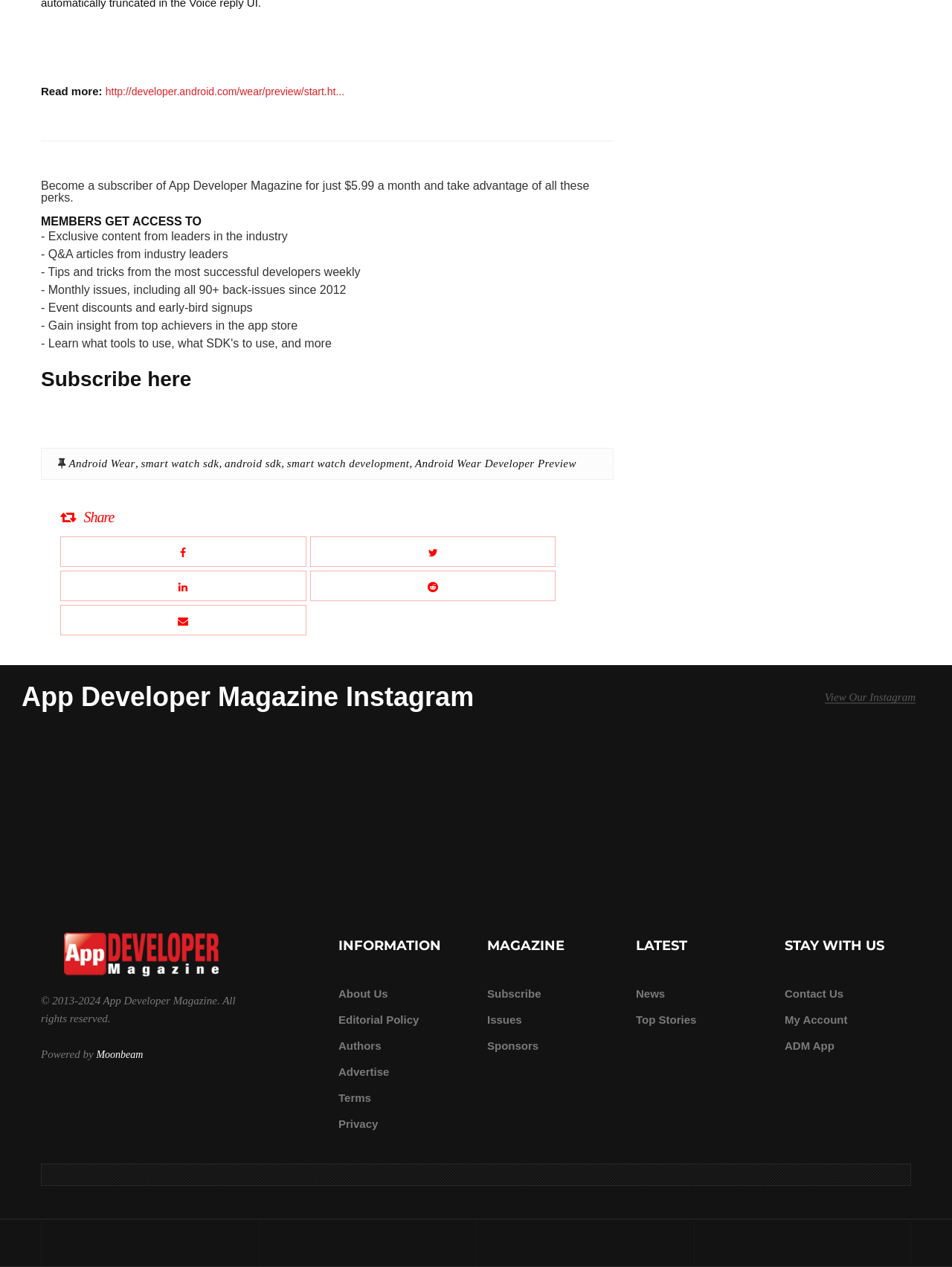Using the element description: "Terms", determine the bounding box coordinates. The coordinates should be in the format [left, top, right, bottom], with values between 0 and 1.

[0.355, 0.836, 0.39, 0.85]